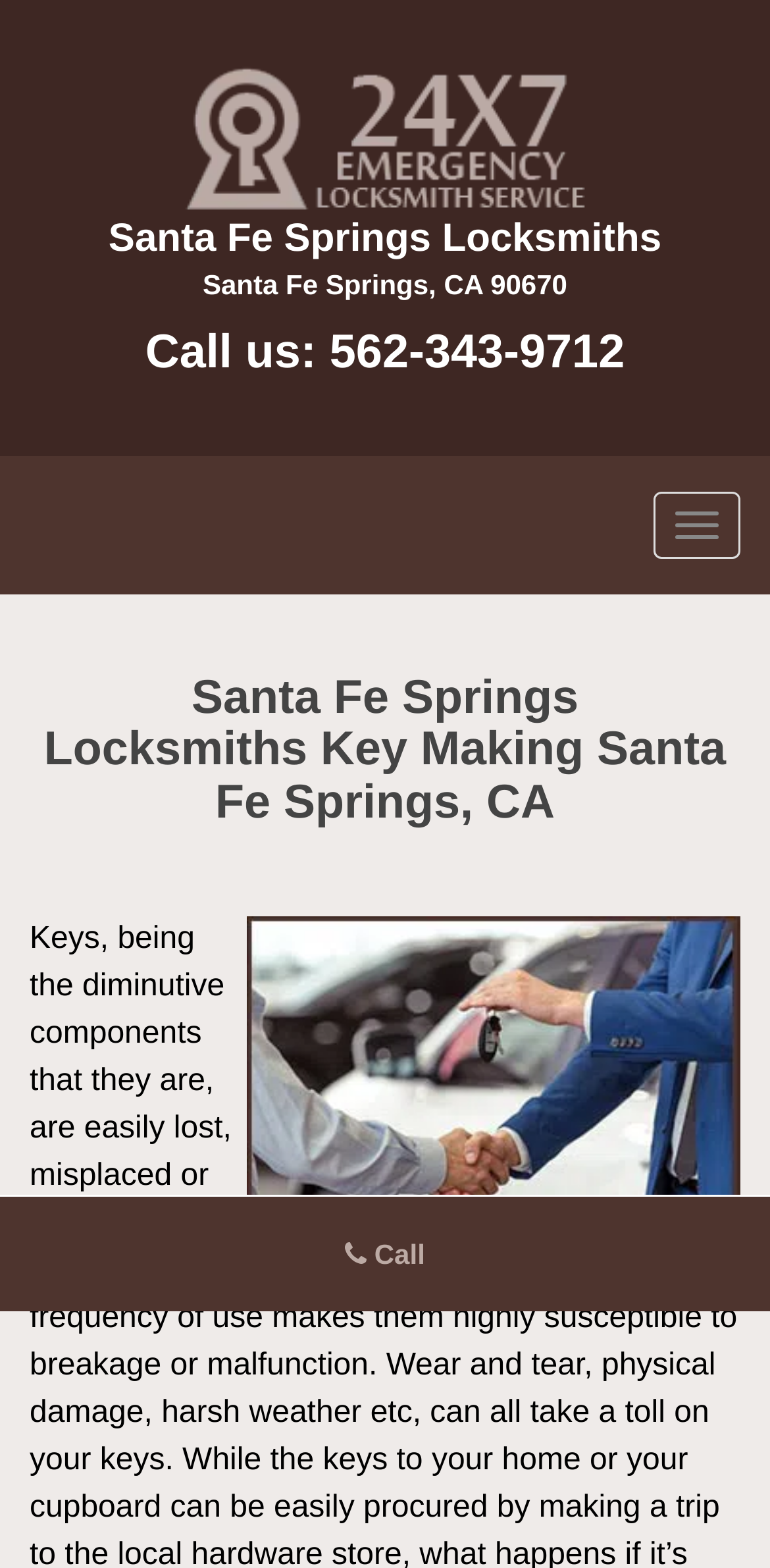What is the phone number to call?
Can you give a detailed and elaborate answer to the question?

I found the phone number by looking at the element with the text 'Call us:' and its adjacent element, which is a link with the phone number.